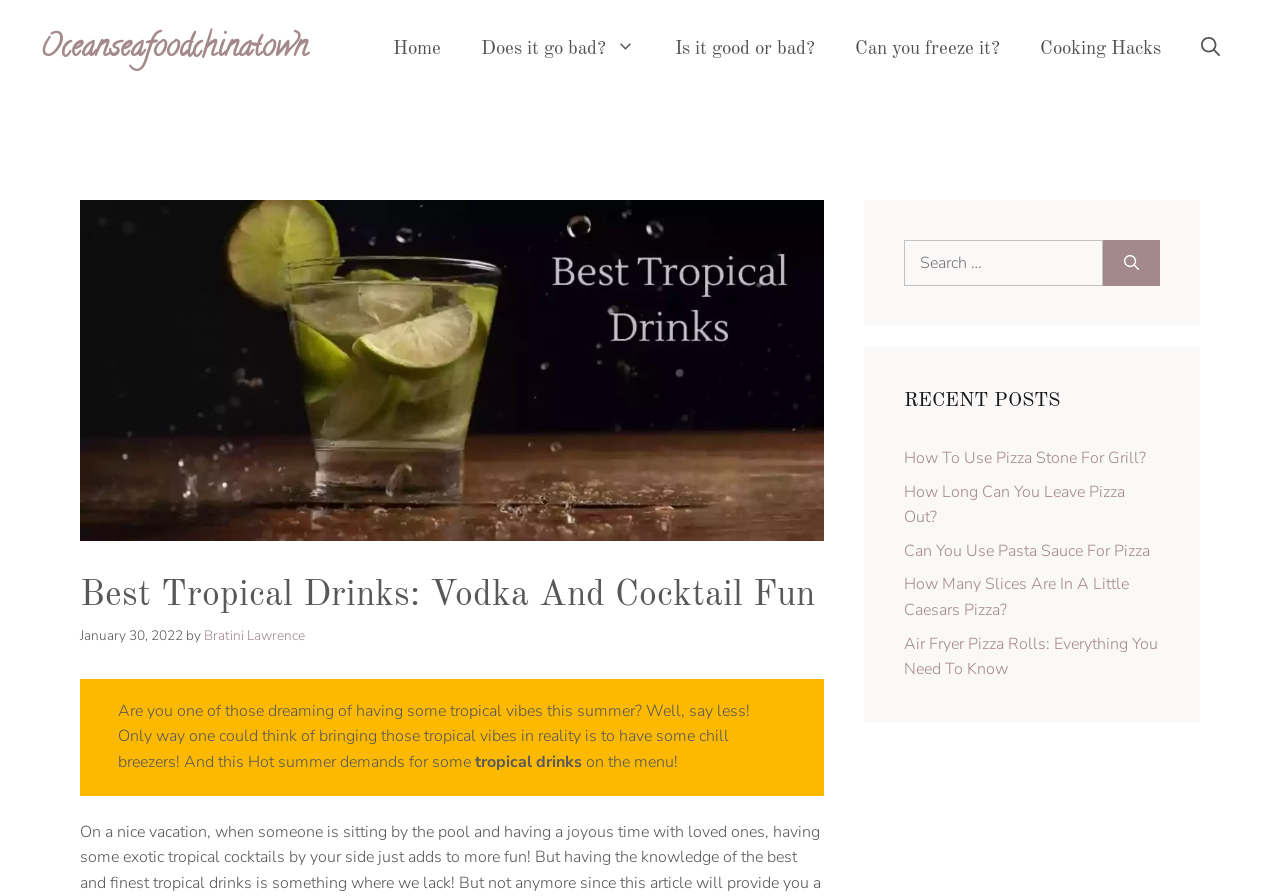Using the provided element description "aria-label="Open Search Bar"", determine the bounding box coordinates of the UI element.

[0.923, 0.022, 0.969, 0.089]